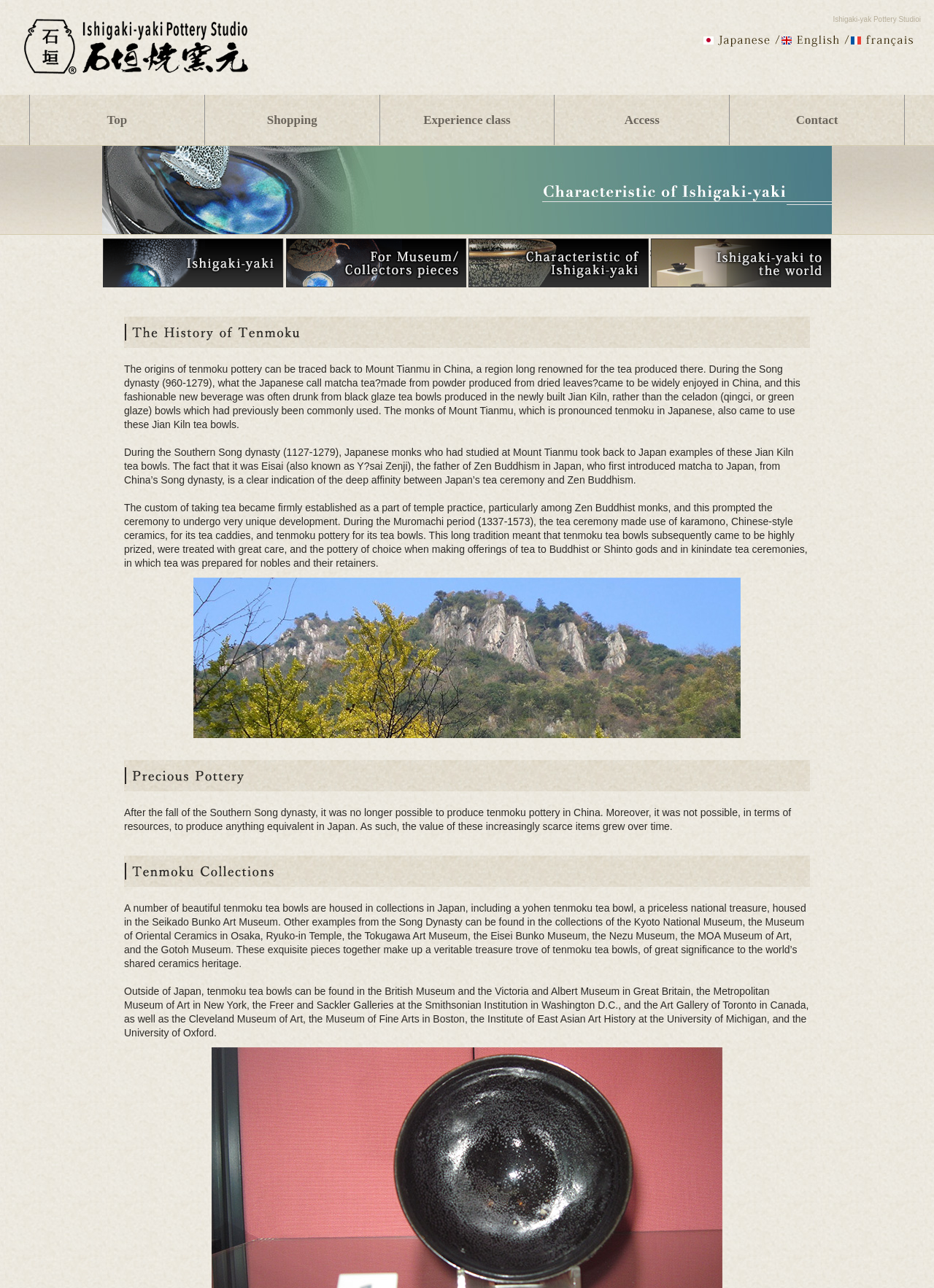Find and specify the bounding box coordinates that correspond to the clickable region for the instruction: "Learn about the 'Characteristic of Ishigaki-yaki'".

[0.0, 0.113, 1.0, 0.182]